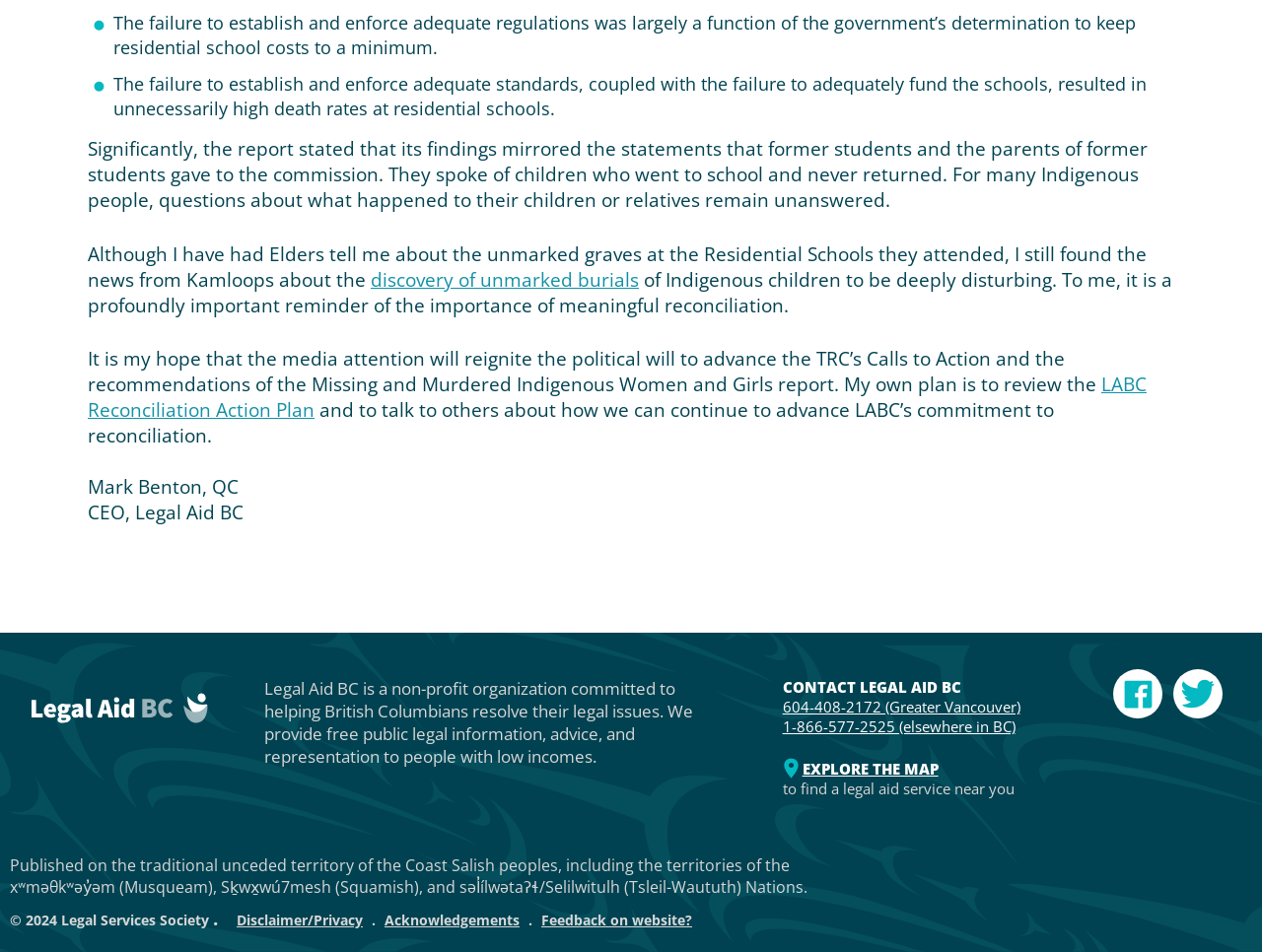Determine the bounding box coordinates for the HTML element described here: "604-408-2172 (Greater Vancouver)".

[0.62, 0.732, 0.808, 0.753]